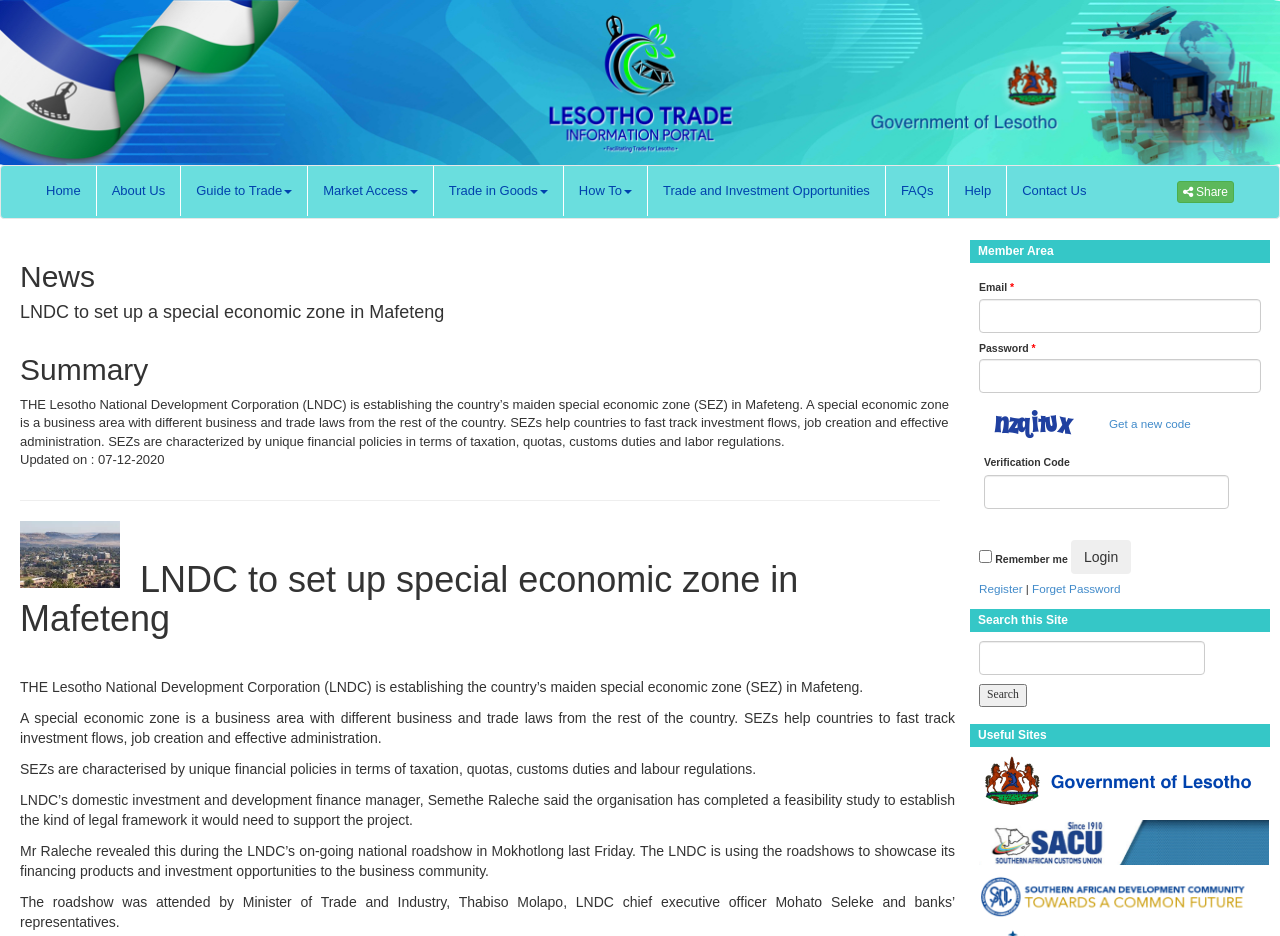Can you pinpoint the bounding box coordinates for the clickable element required for this instruction: "Click the 'Guide to Trade' button"? The coordinates should be four float numbers between 0 and 1, i.e., [left, top, right, bottom].

[0.142, 0.177, 0.24, 0.231]